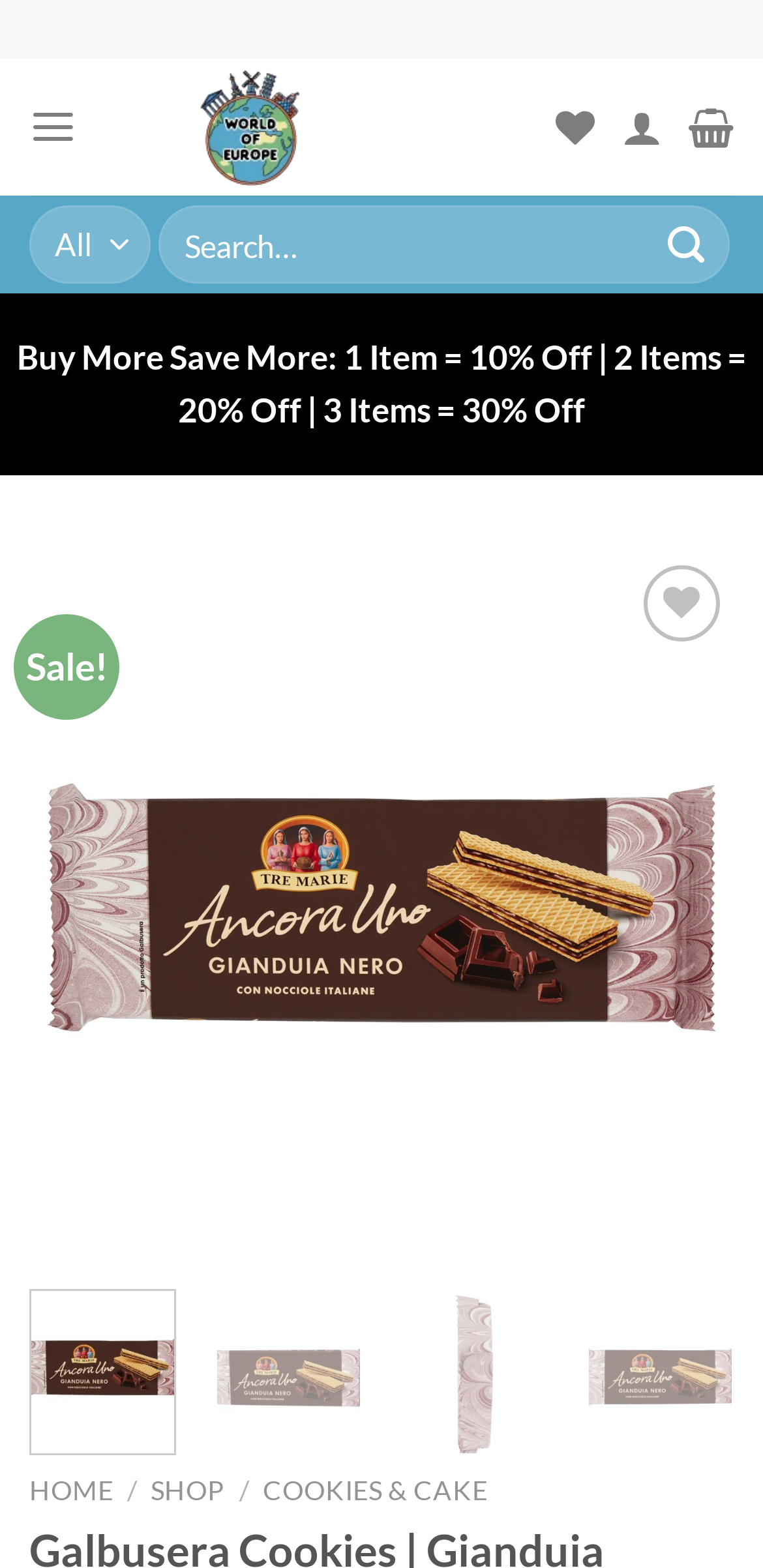Your task is to extract the text of the main heading from the webpage.

Galbusera Cookies | Gianduia Wafer Black | Galbusera Biscuits | Galbusera Crackers | 6,1 Ounce Total